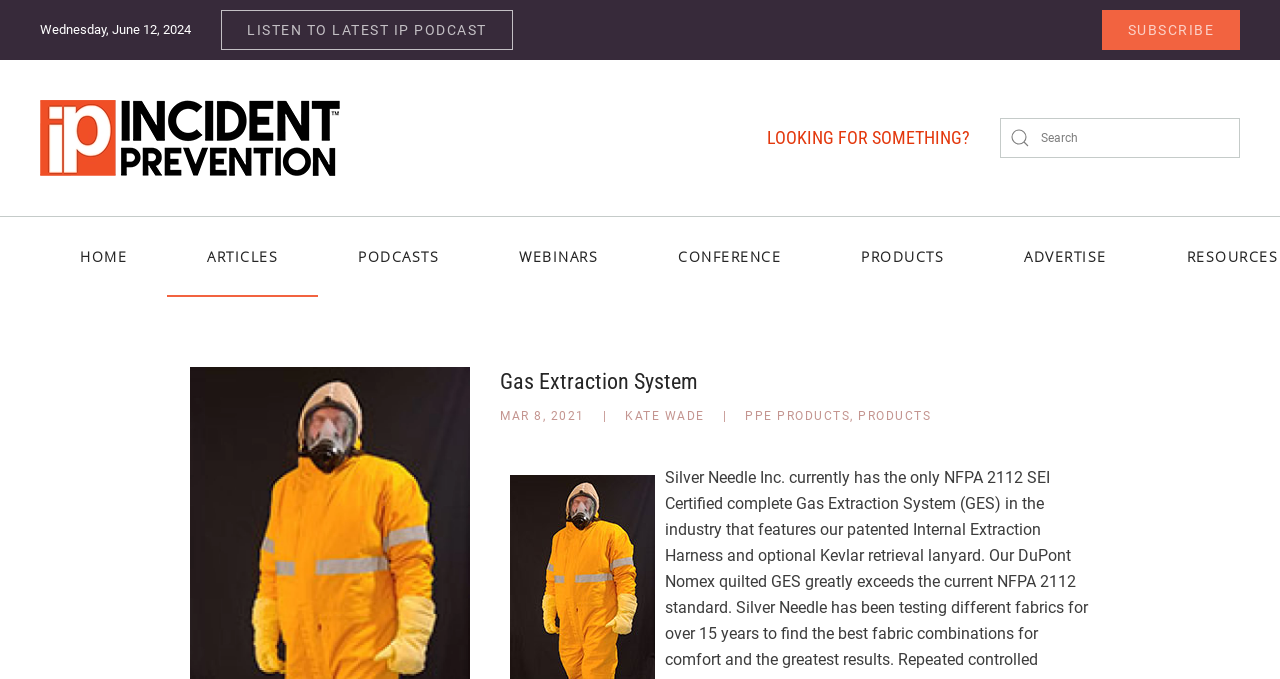Answer the question in one word or a short phrase:
What is the name of the system featured on this webpage?

Gas Extraction System